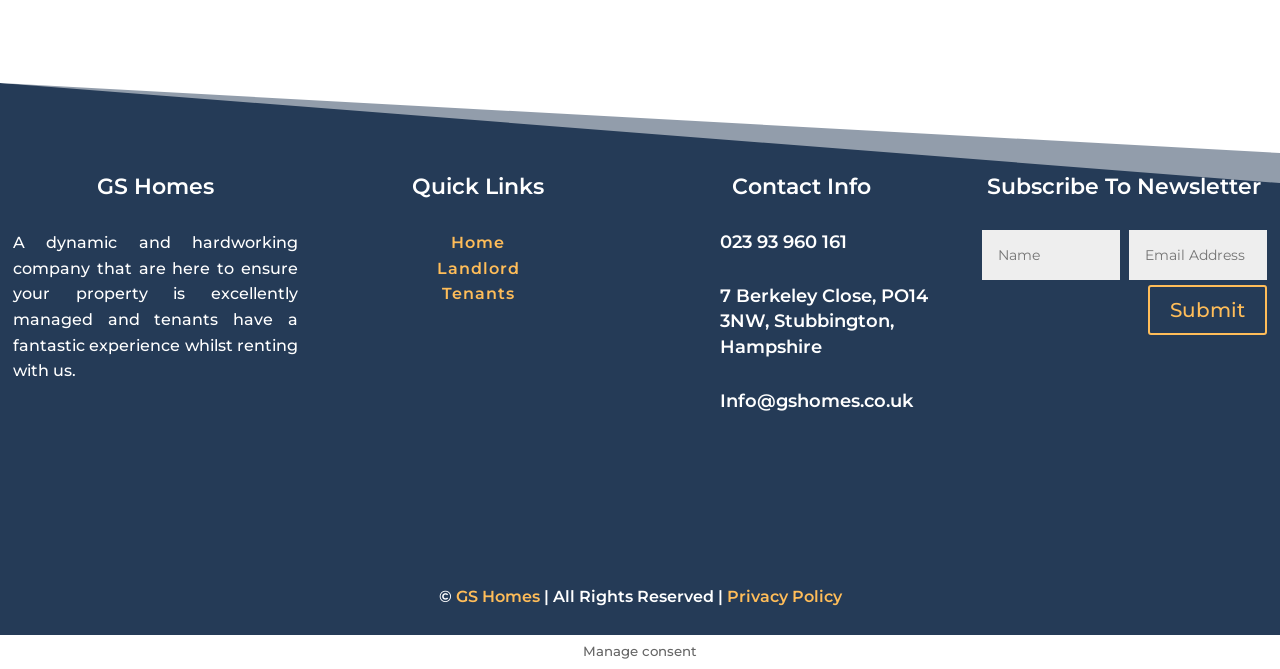Please identify the bounding box coordinates of the clickable area that will fulfill the following instruction: "Click the 'Landlord' link". The coordinates should be in the format of four float numbers between 0 and 1, i.e., [left, top, right, bottom].

[0.341, 0.387, 0.406, 0.415]